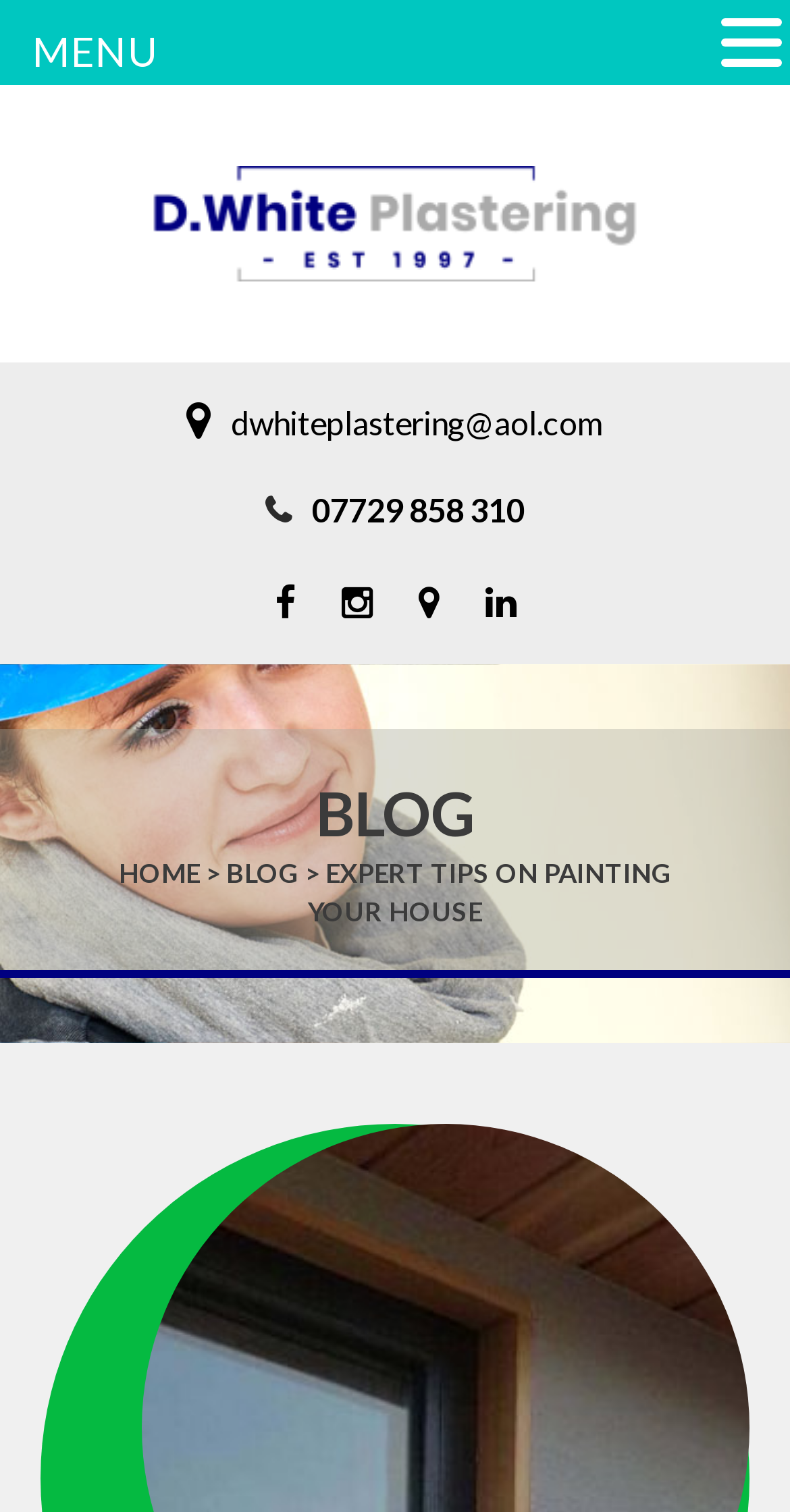What is the email address of D. White Plastering?
Look at the screenshot and respond with a single word or phrase.

dwhiteplastering@aol.com